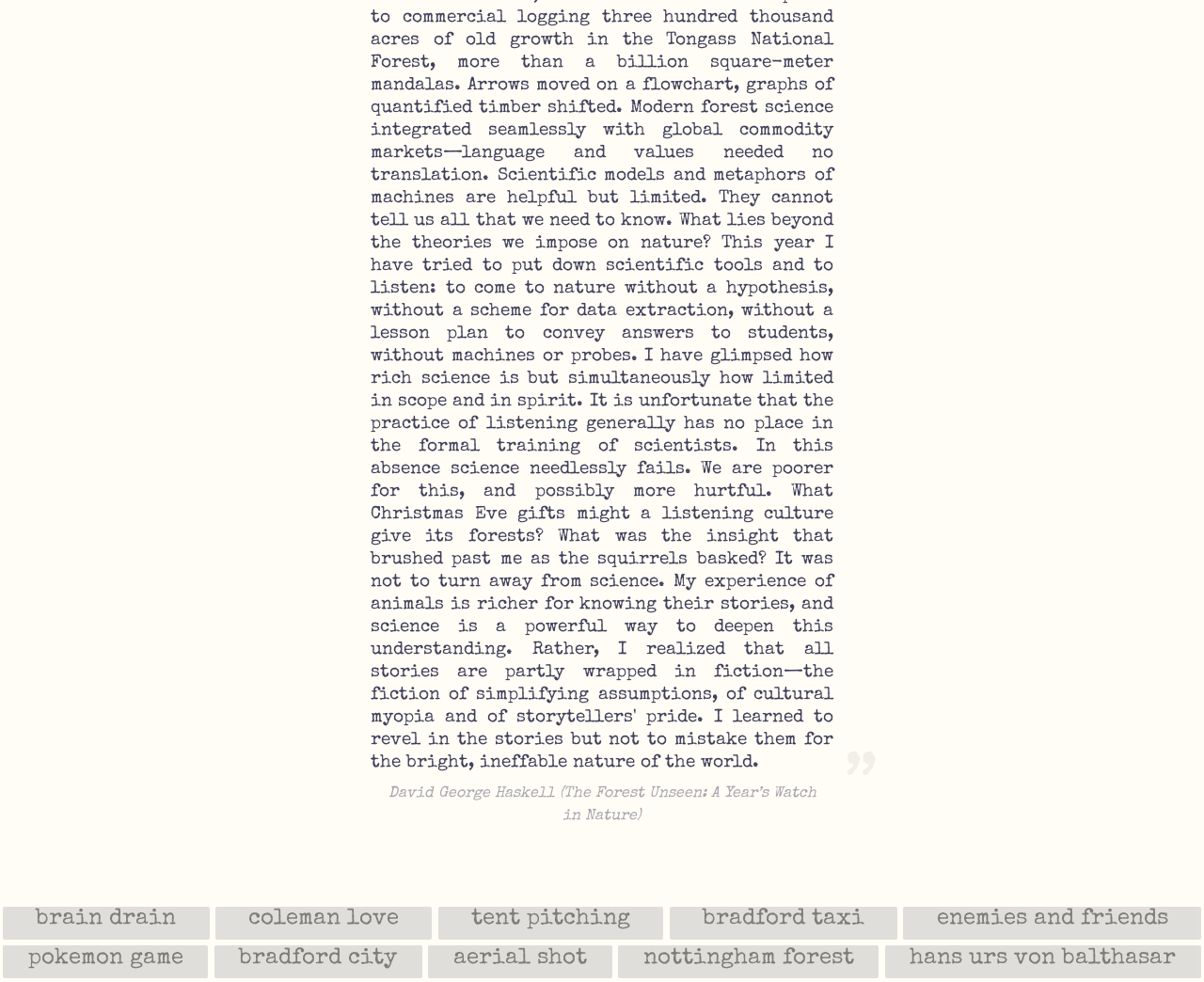Respond to the question below with a single word or phrase: What is the first link at the bottom of the webpage?

brain drain